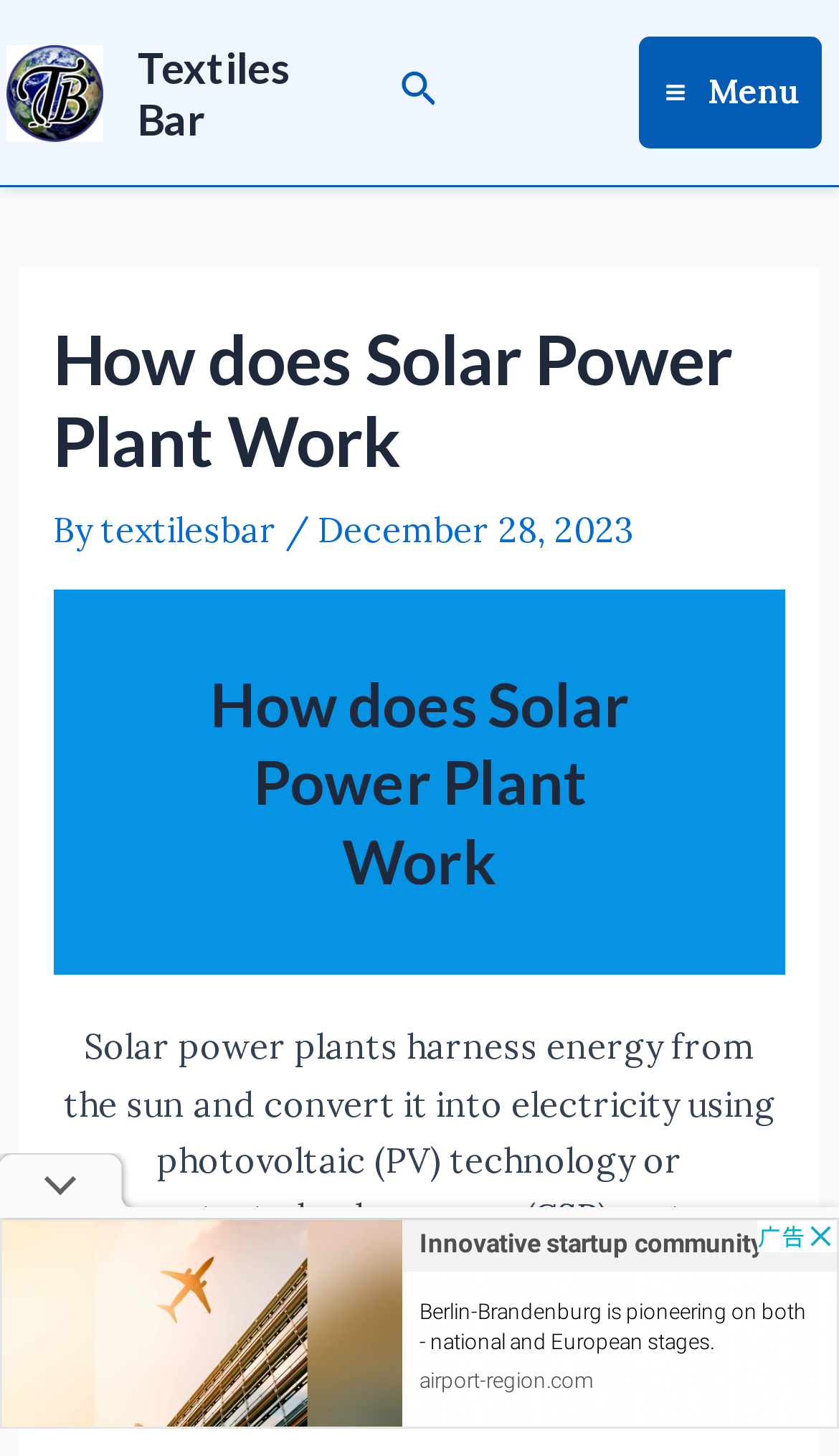What is the main topic of the article?
Observe the image and answer the question with a one-word or short phrase response.

How solar power plants work